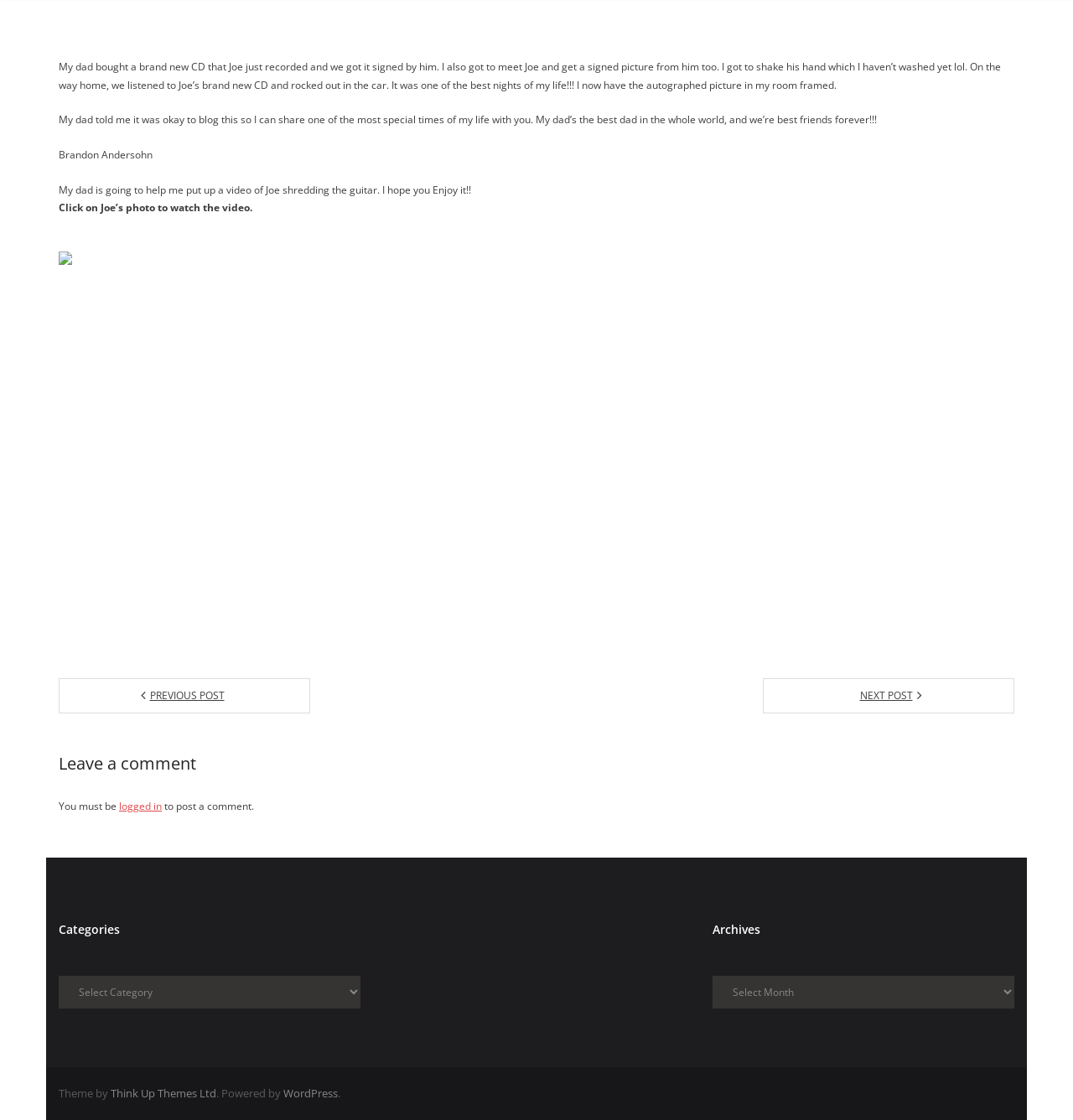What is the platform used to power the webpage?
Answer the question in as much detail as possible.

The platform used to power the webpage is WordPress, which is mentioned at the bottom of the webpage, indicating that it is the content management system used to create and manage the webpage.